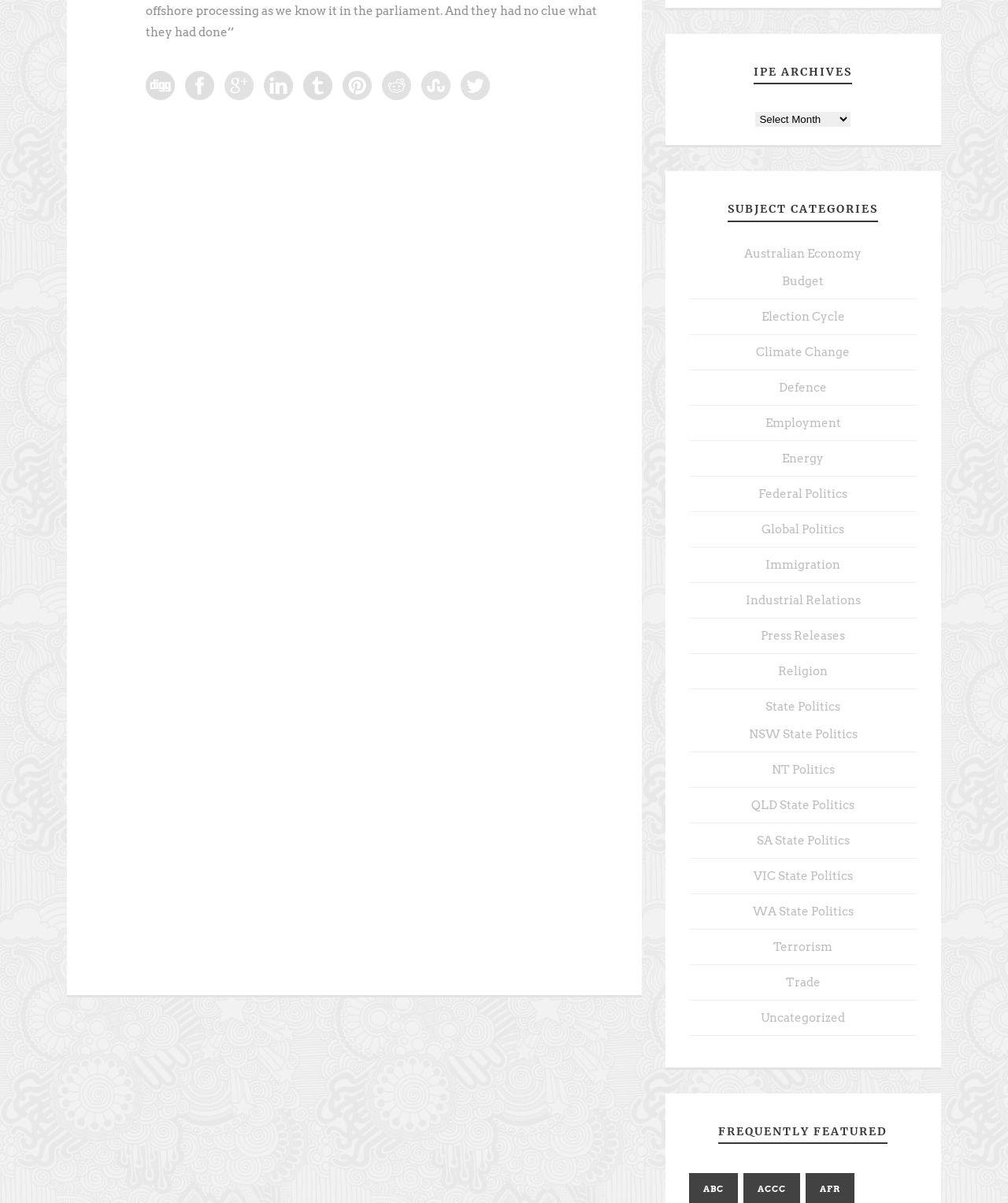What are the social media platforms available for sharing?
Please provide a comprehensive answer based on the visual information in the image.

The social media platforms available for sharing can be found at the top and bottom of each article section, where there are icons and links for sharing on various platforms.